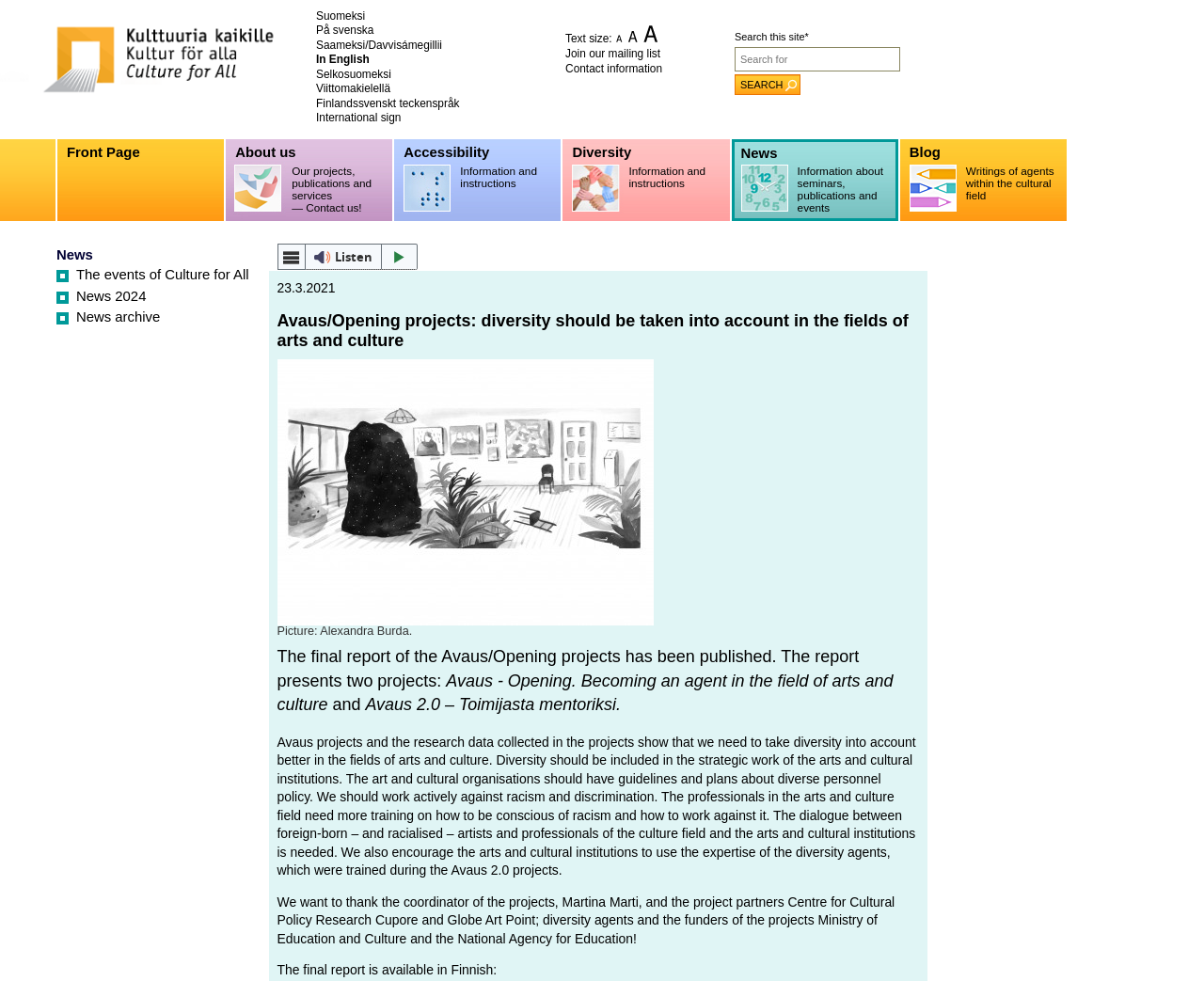Please determine the bounding box coordinates of the element to click in order to execute the following instruction: "Search this site". The coordinates should be four float numbers between 0 and 1, specified as [left, top, right, bottom].

[0.61, 0.048, 0.748, 0.073]